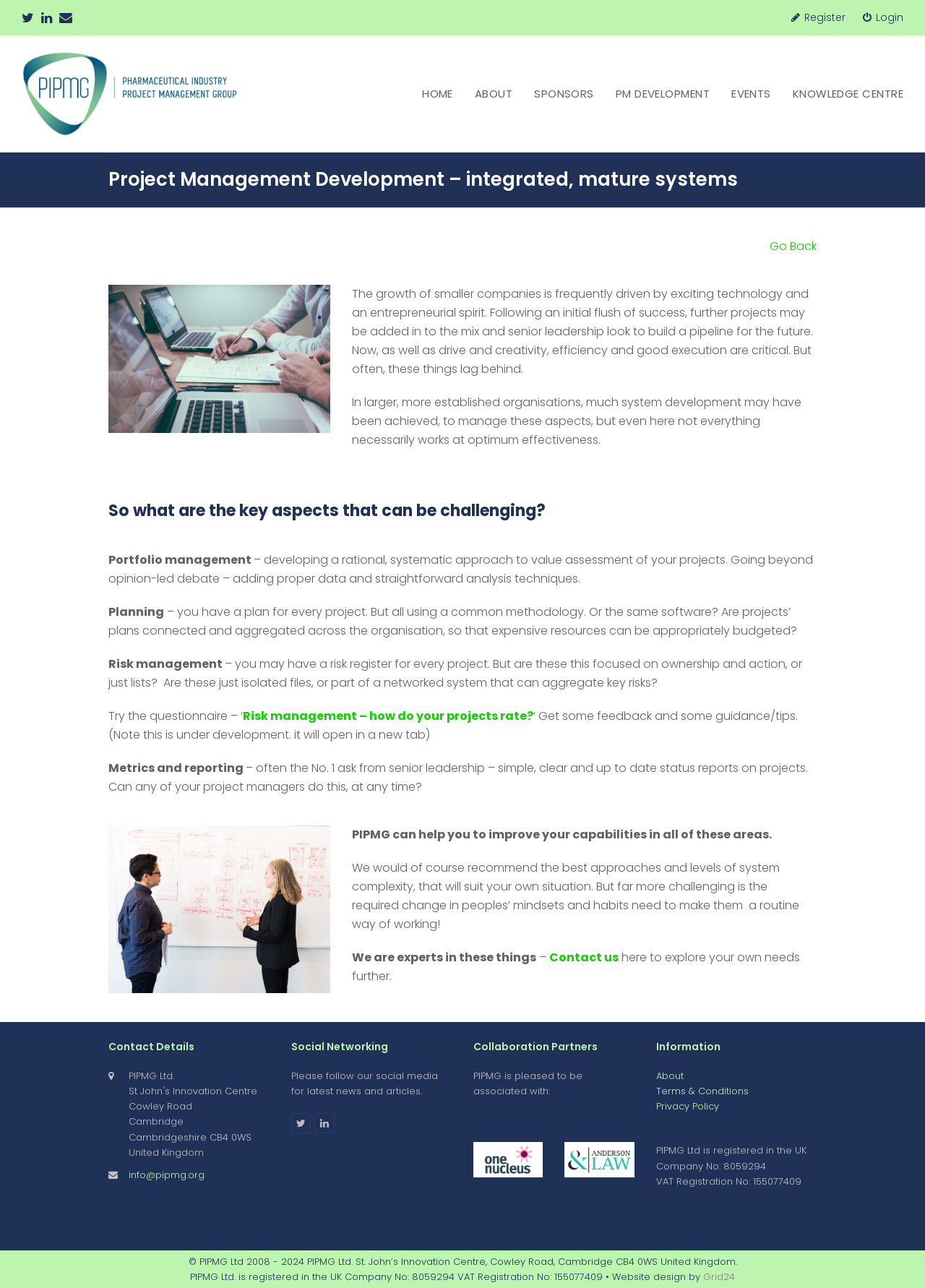What is the main topic of this webpage?
From the details in the image, answer the question comprehensively.

Based on the webpage content, it appears that the main topic is project management development, specifically in the pharmaceutical industry, as indicated by the heading 'Project Management Development – integrated, mature systems' and the presence of relevant subtopics such as portfolio management, planning, and risk management.